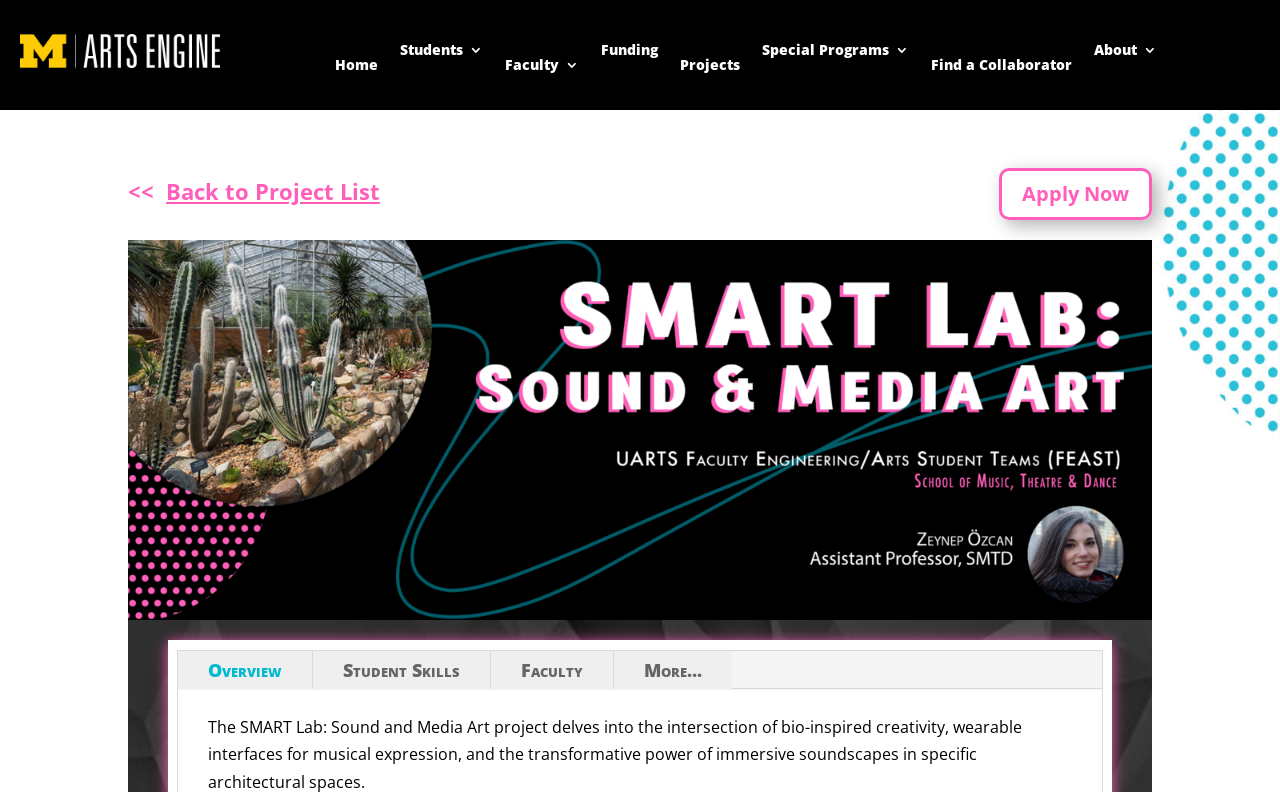Answer the question in a single word or phrase:
What is the purpose of the 'Apply Now' button?

To apply for a project